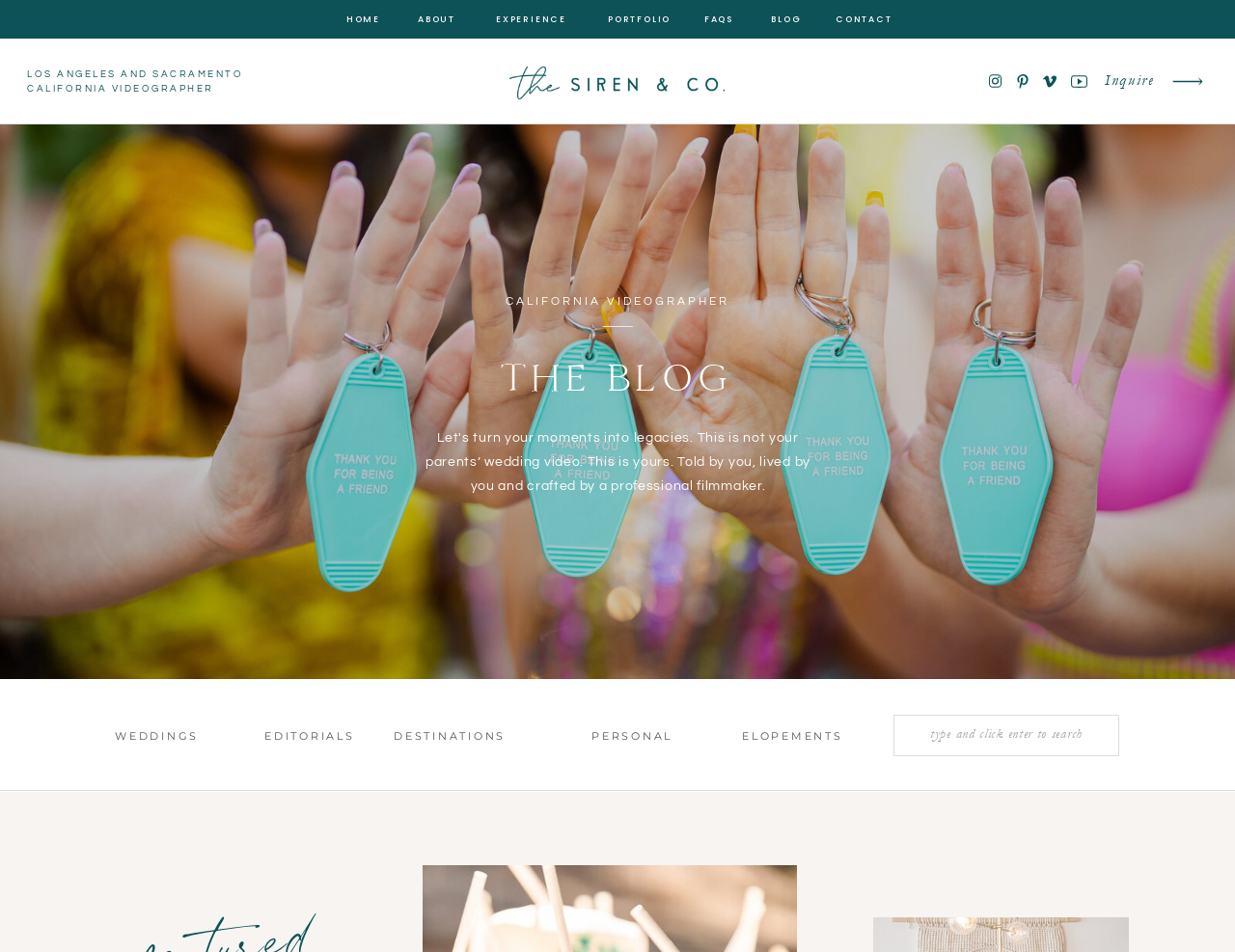Please find the bounding box coordinates for the clickable element needed to perform this instruction: "view weddings".

[0.093, 0.765, 0.177, 0.786]